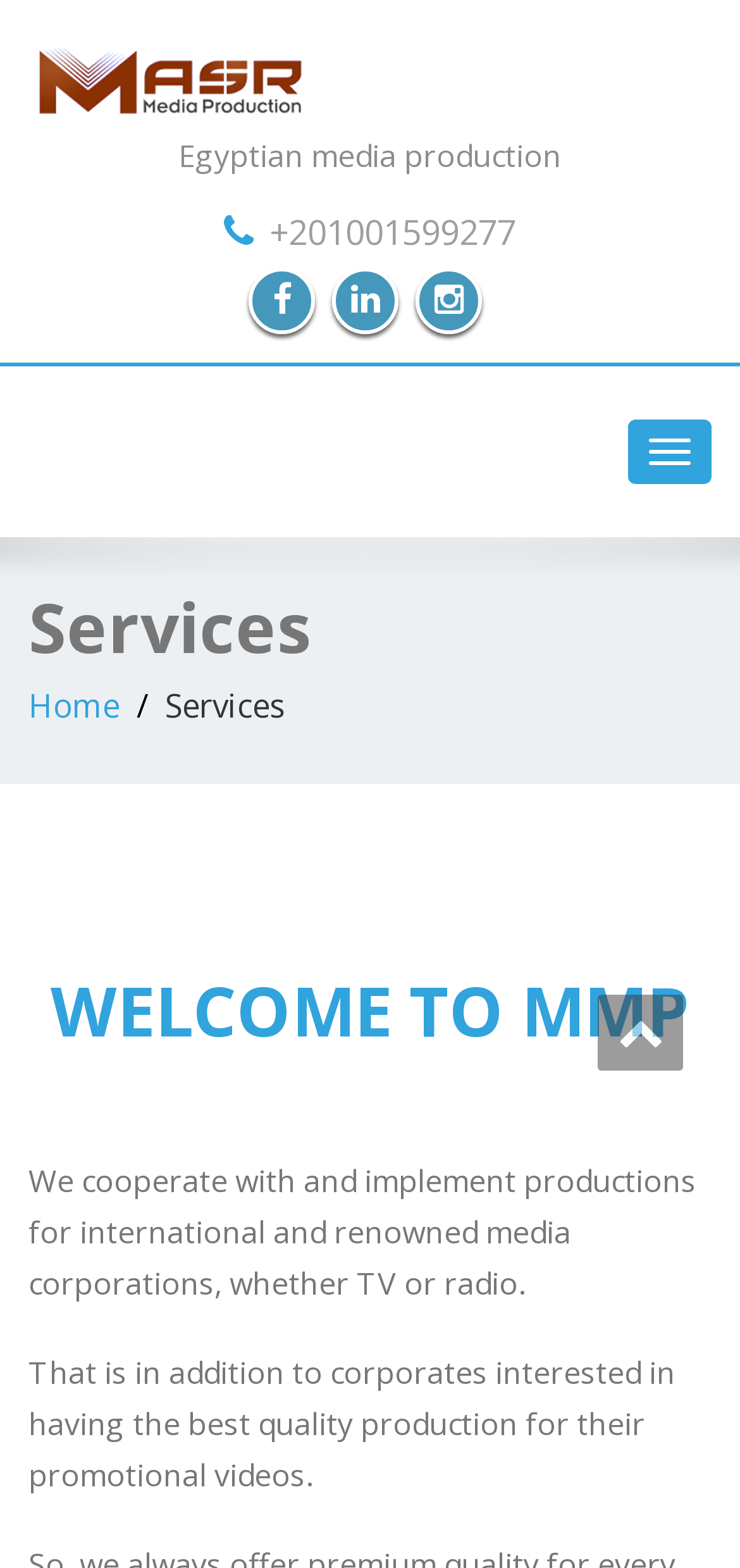Based on the image, provide a detailed and complete answer to the question: 
What type of productions does the company implement?

According to the text on the webpage, the company implements productions for international and renowned media corporations, whether TV or radio.